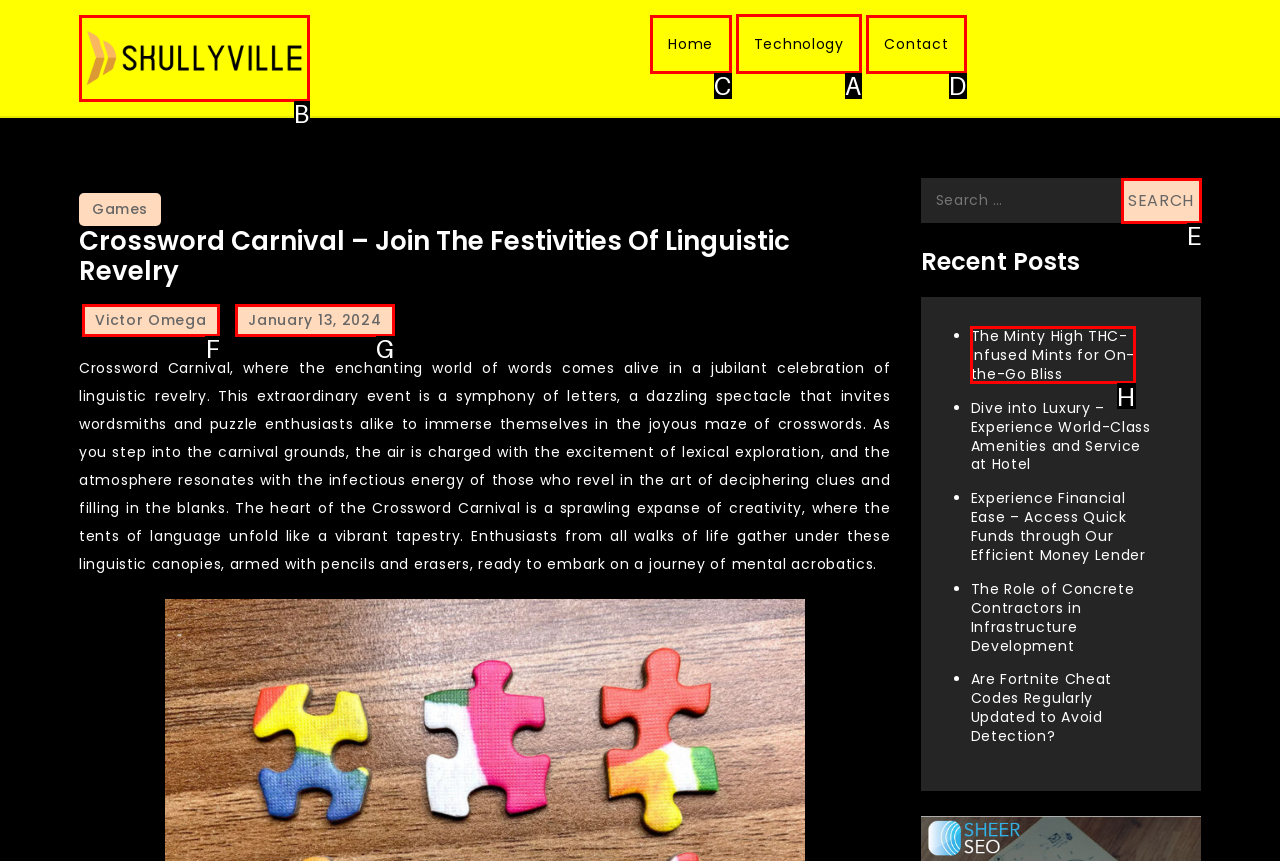Specify which UI element should be clicked to accomplish the task: Visit the 'Technology' page. Answer with the letter of the correct choice.

A